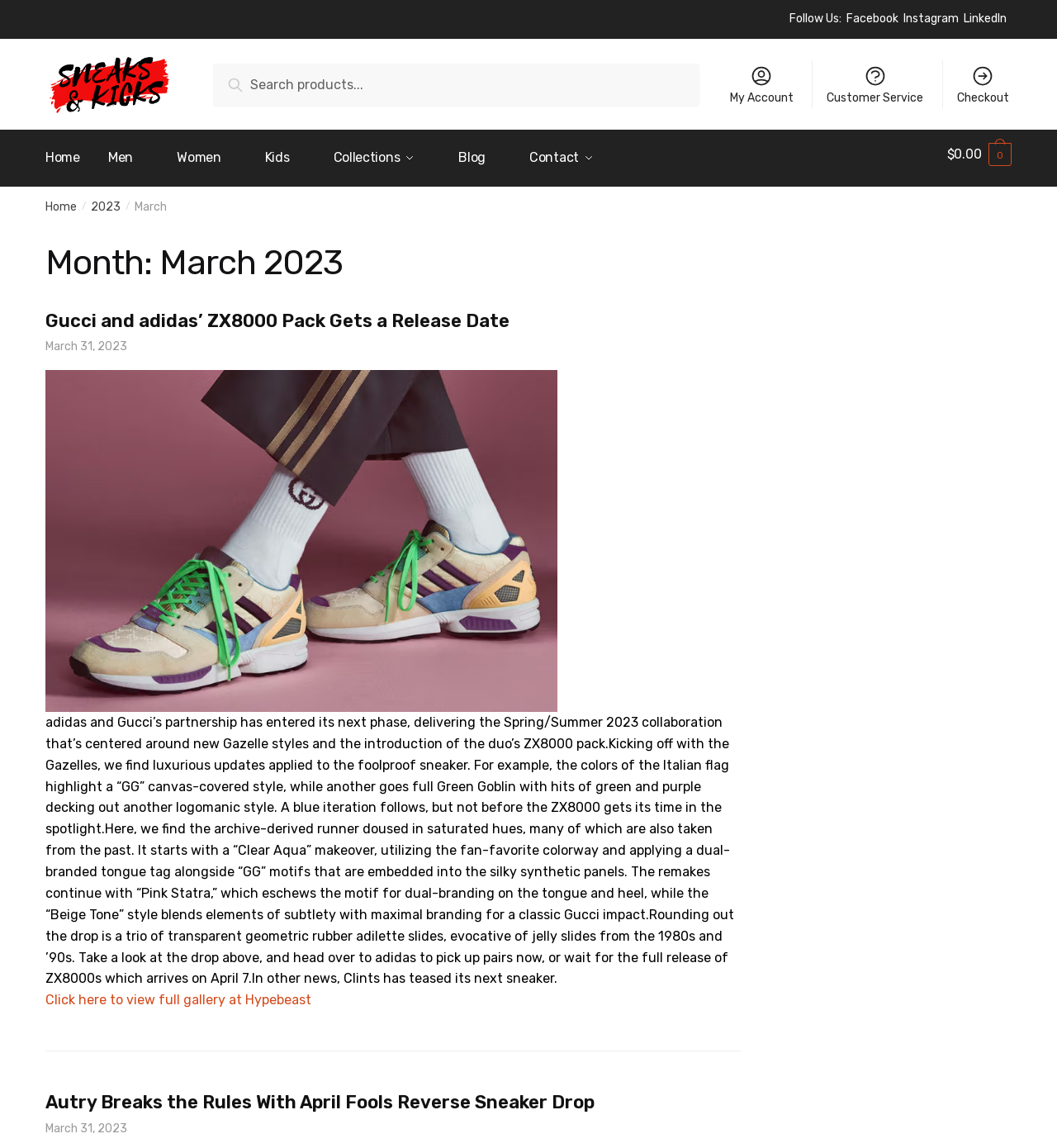Determine the bounding box coordinates for the element that should be clicked to follow this instruction: "Follow Sneaks & Kicks on Facebook". The coordinates should be given as four float numbers between 0 and 1, in the format [left, top, right, bottom].

[0.801, 0.009, 0.85, 0.025]